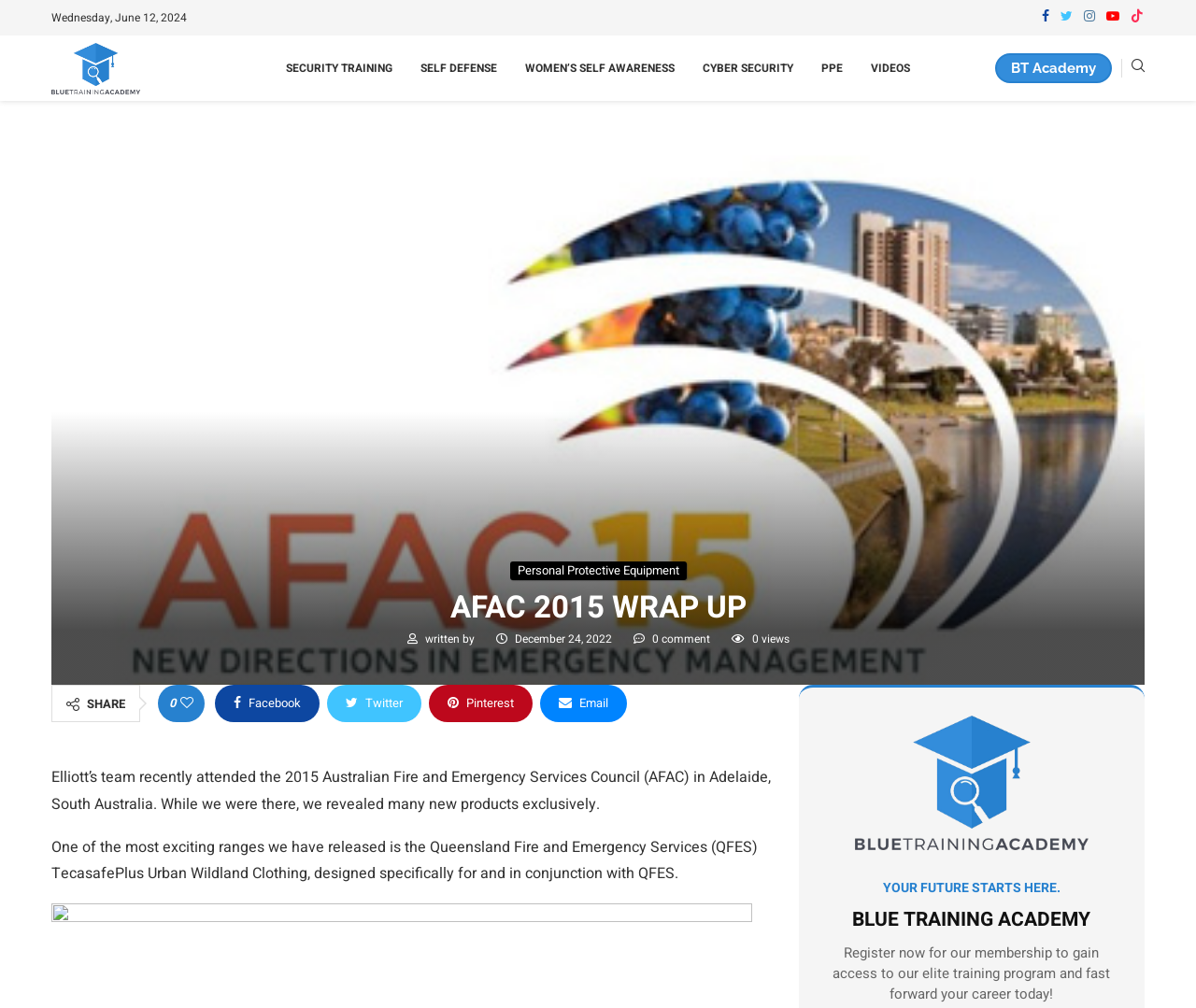Look at the image and write a detailed answer to the question: 
What is the topic of the blog post?

I determined the topic of the blog post by looking at the heading element with the content 'AFAC 2015 WRAP UP' which is located near the top of the page.